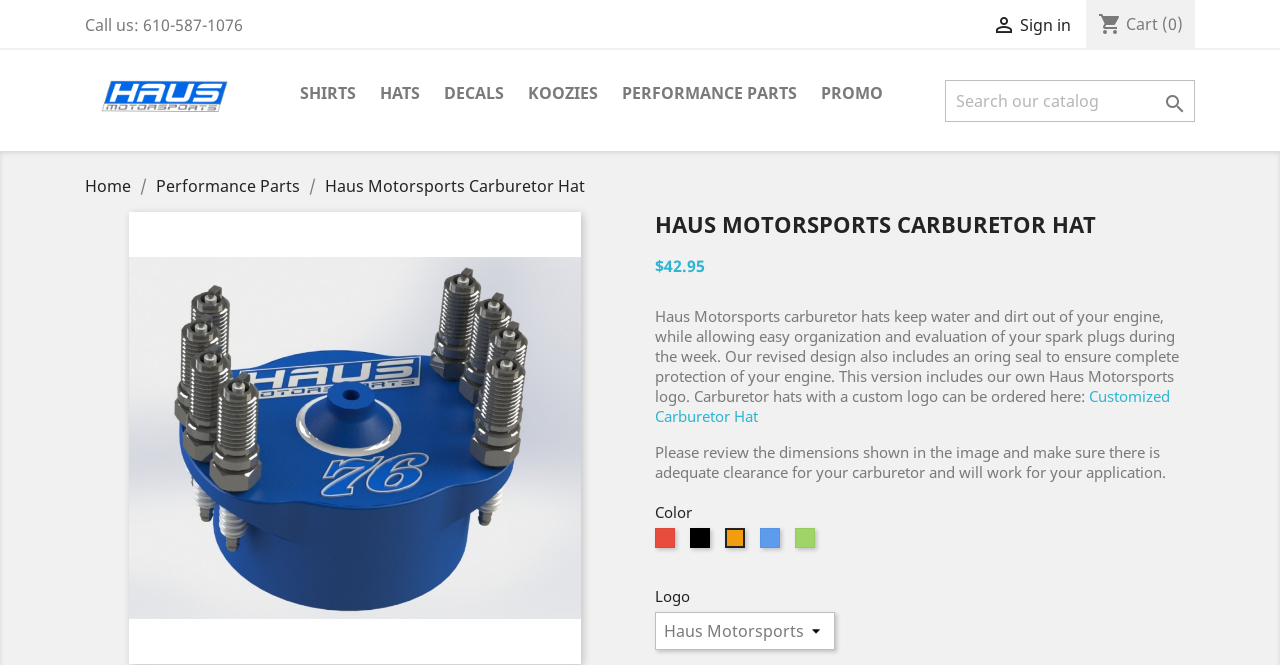Given the following UI element description: "alt="Haus Motorsports"", find the bounding box coordinates in the webpage screenshot.

[0.066, 0.125, 0.191, 0.158]